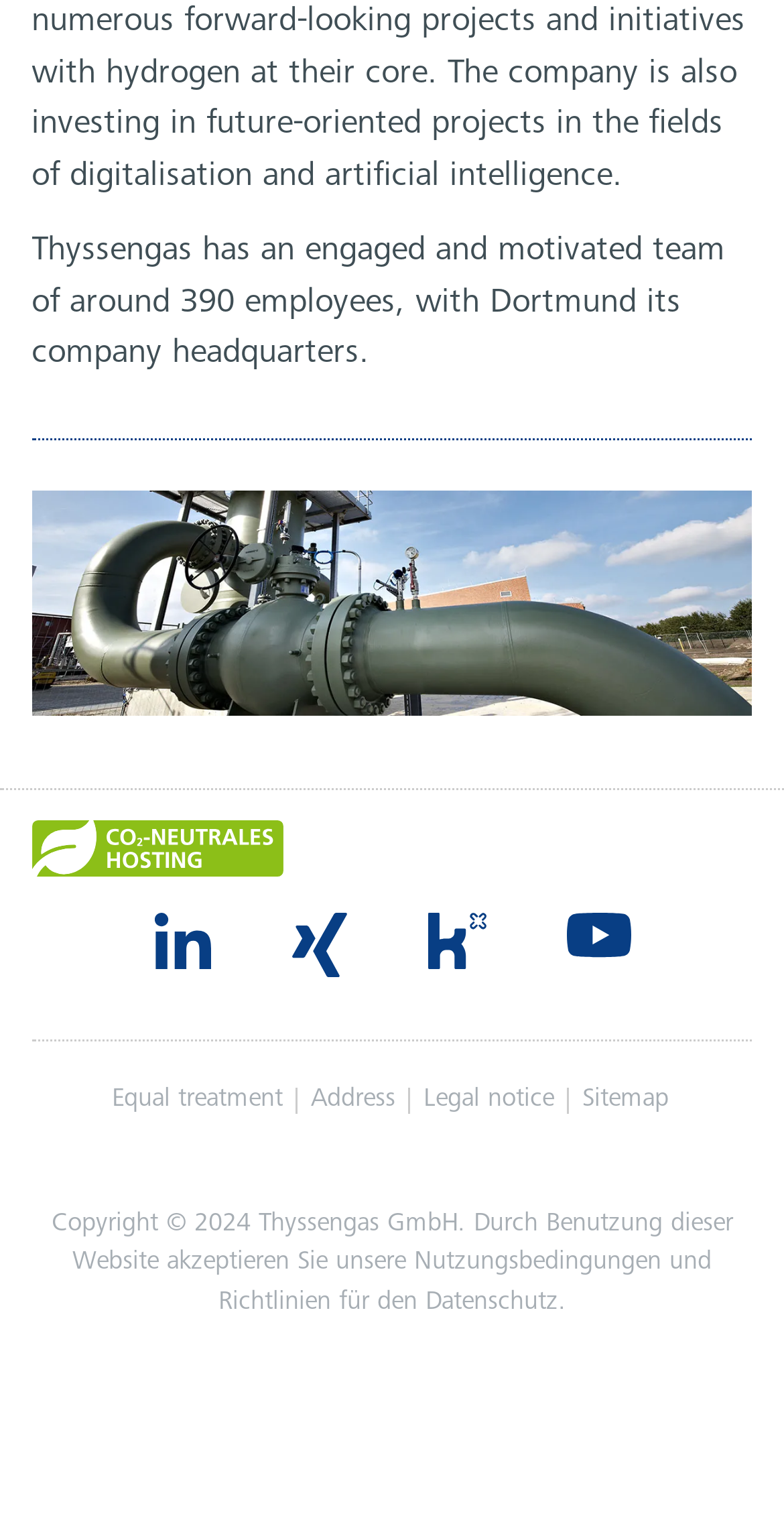Can you determine the bounding box coordinates of the area that needs to be clicked to fulfill the following instruction: "Go to Equal treatment page"?

[0.142, 0.712, 0.36, 0.729]